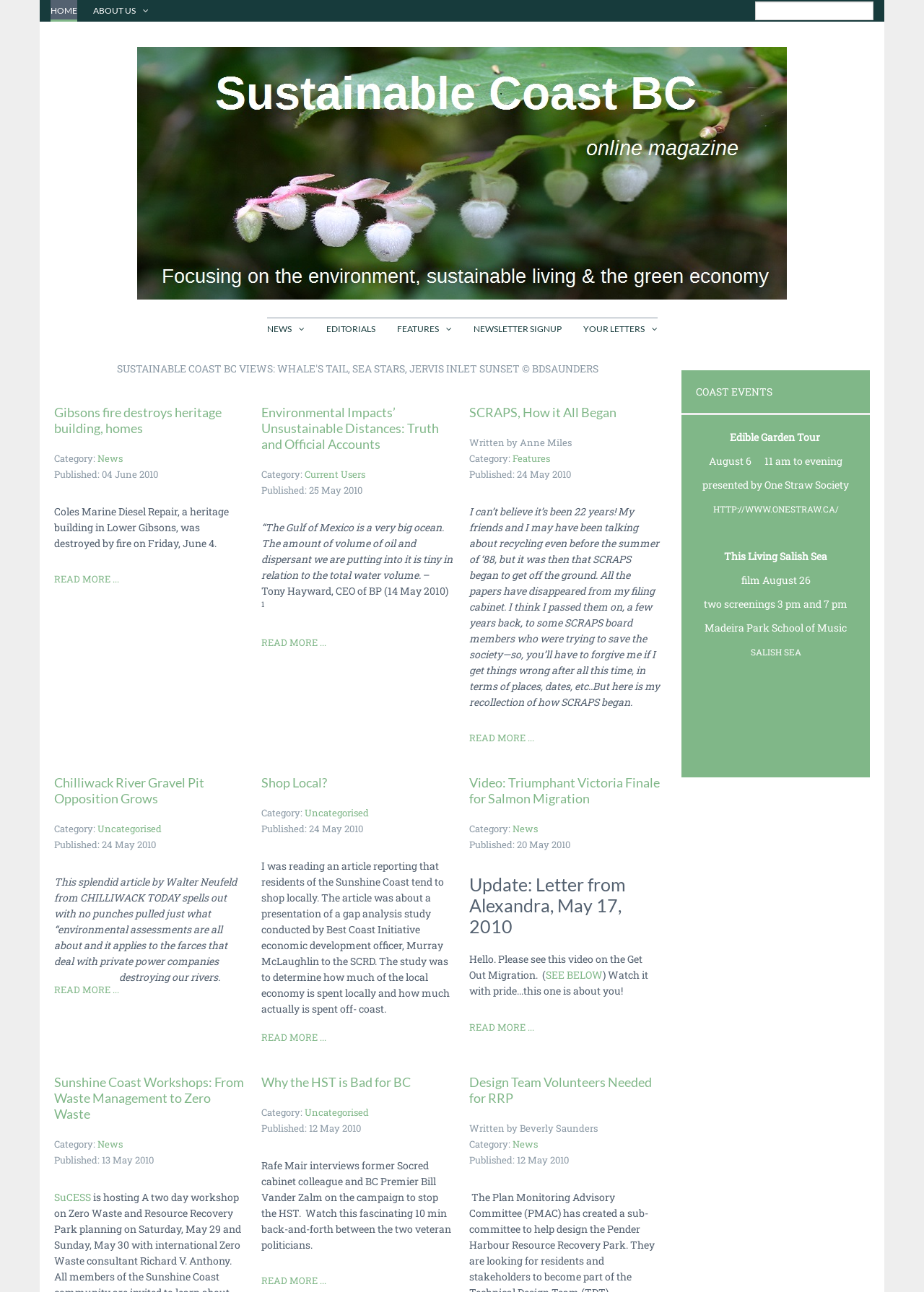Please identify the bounding box coordinates of the element on the webpage that should be clicked to follow this instruction: "Read more about SCRAPs, How it All Began". The bounding box coordinates should be given as four float numbers between 0 and 1, formatted as [left, top, right, bottom].

[0.507, 0.565, 0.578, 0.577]